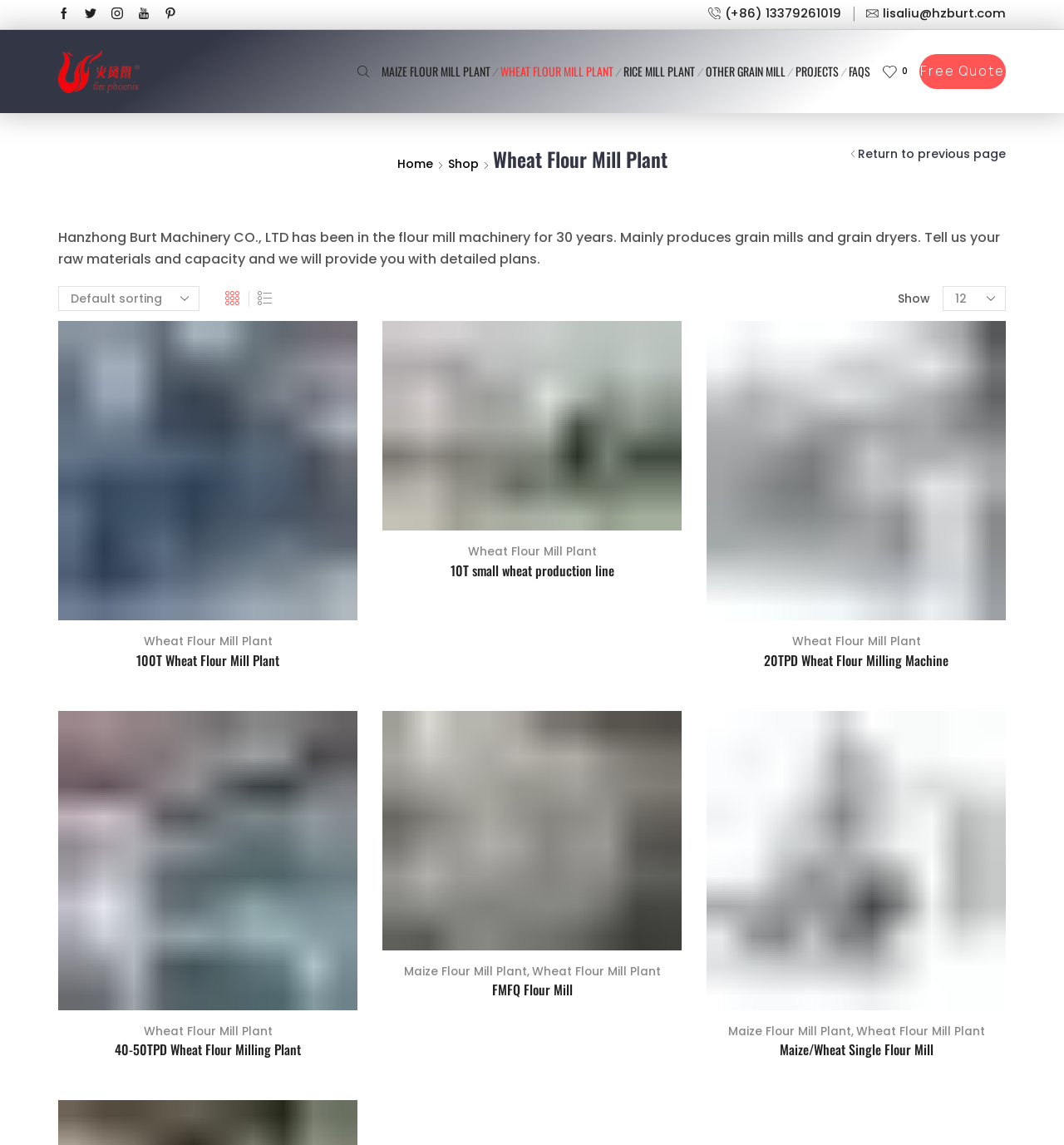Ascertain the bounding box coordinates for the UI element detailed here: "Wheat Flour Mill Plant". The coordinates should be provided as [left, top, right, bottom] with each value being a float between 0 and 1.

[0.134, 0.554, 0.256, 0.568]